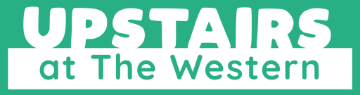Give an elaborate caption for the image.

The image features the logo for "Upstairs at The Western," prominently displayed with a bold and contemporary design. The text "UPSTAIRS" is presented in a striking, larger font, contrasted against a vibrant green background, while "at The Western" is written in a smaller, yet equally bold typeface beneath it. This logo symbolizes the establishment's modern identity and suggests a welcoming ambiance, making it an attractive representation of the venue. Overall, the design is eye-catching and effectively conveys a sense of warmth and community associated with the location.